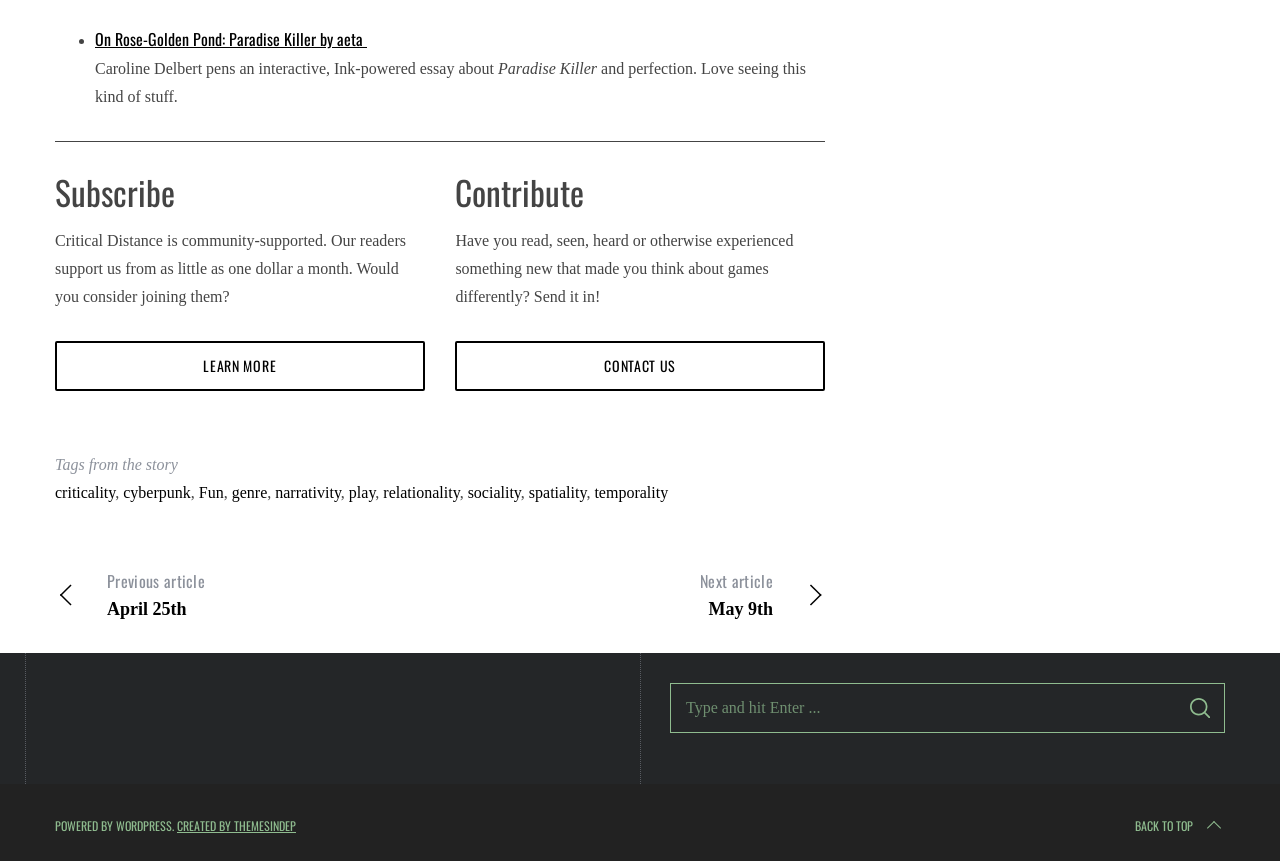Identify the bounding box coordinates of the area that should be clicked in order to complete the given instruction: "Contact us with a new game experience". The bounding box coordinates should be four float numbers between 0 and 1, i.e., [left, top, right, bottom].

[0.356, 0.396, 0.645, 0.454]